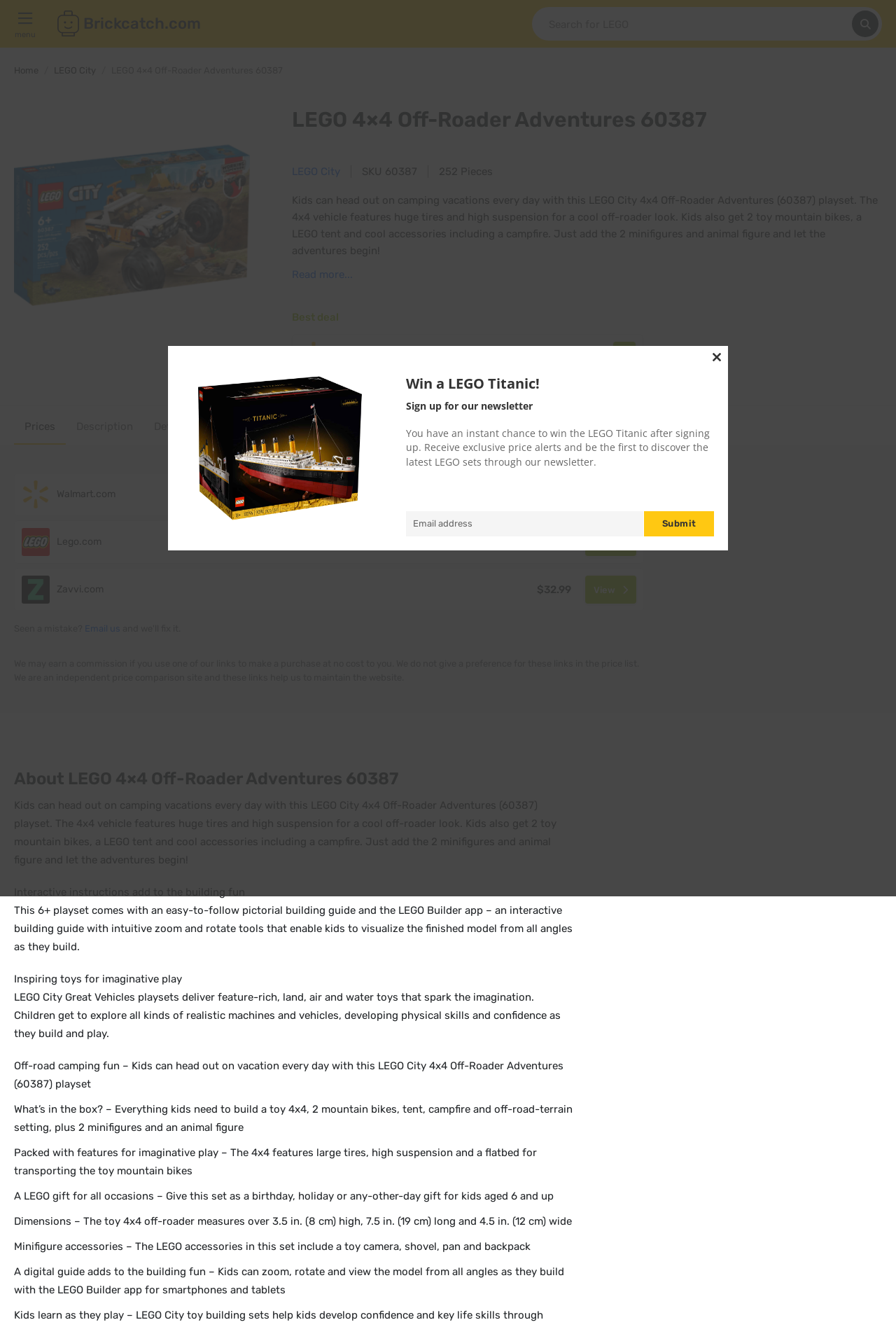What is the name of the LEGO set? Based on the image, give a response in one word or a short phrase.

LEGO 4x4 Off-Roader Adventures 60387